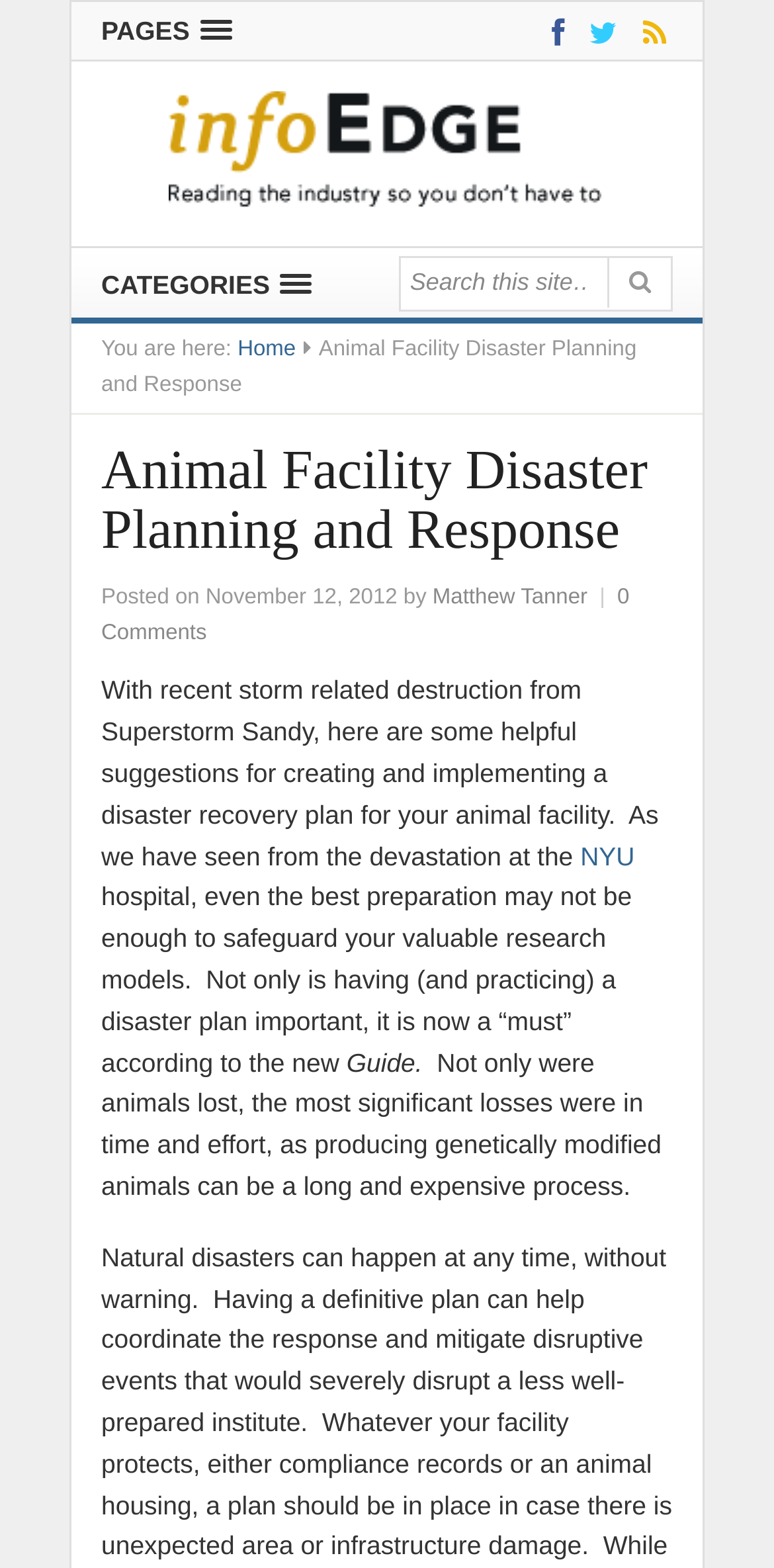Please identify the bounding box coordinates of the element's region that should be clicked to execute the following instruction: "Visit the 'Home' page". The bounding box coordinates must be four float numbers between 0 and 1, i.e., [left, top, right, bottom].

[0.307, 0.215, 0.382, 0.23]